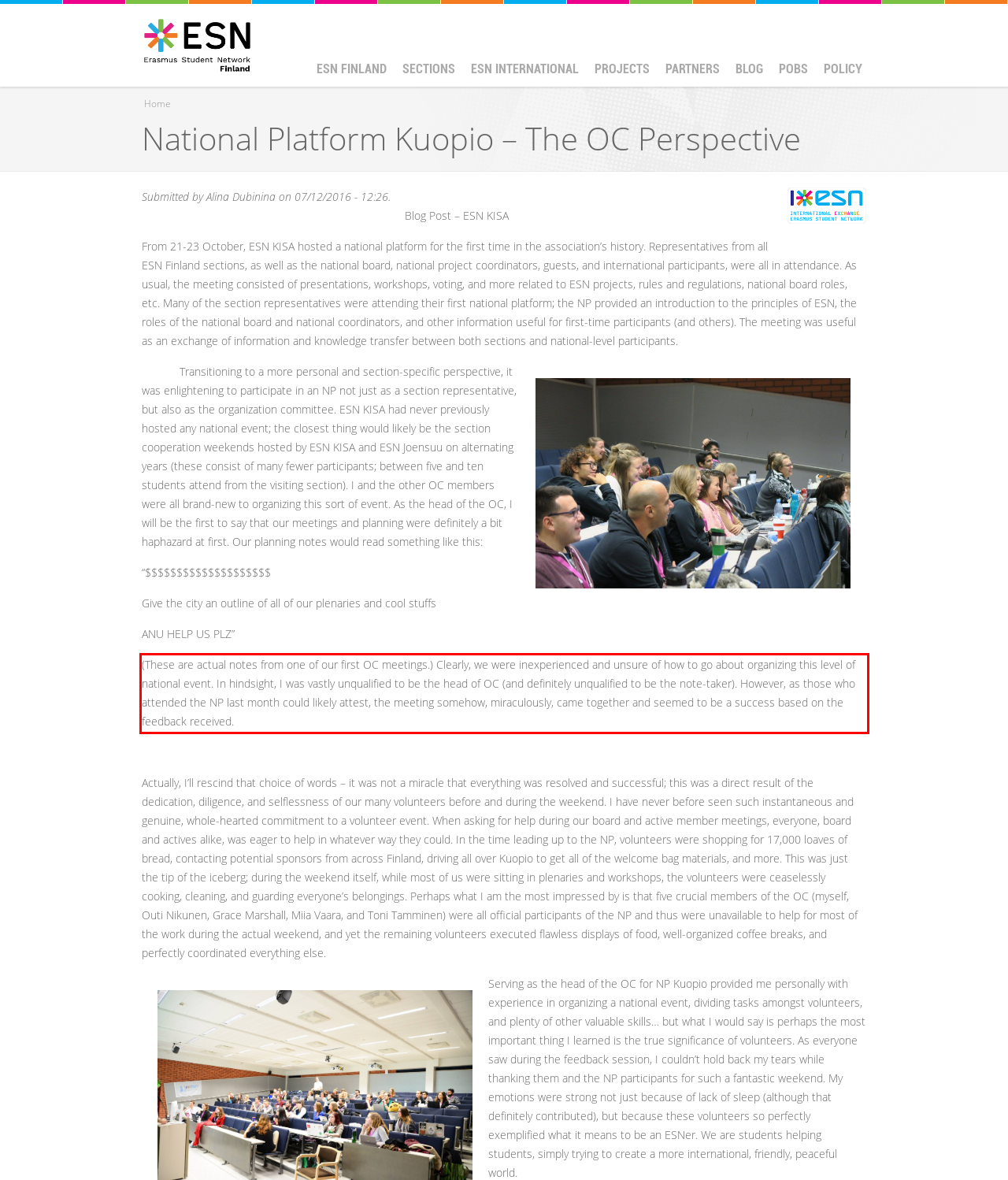Observe the screenshot of the webpage that includes a red rectangle bounding box. Conduct OCR on the content inside this red bounding box and generate the text.

(These are actual notes from one of our first OC meetings.) Clearly, we were inexperienced and unsure of how to go about organizing this level of national event. In hindsight, I was vastly unqualified to be the head of OC (and definitely unqualified to be the note-taker). However, as those who attended the NP last month could likely attest, the meeting somehow, miraculously, came together and seemed to be a success based on the feedback received.